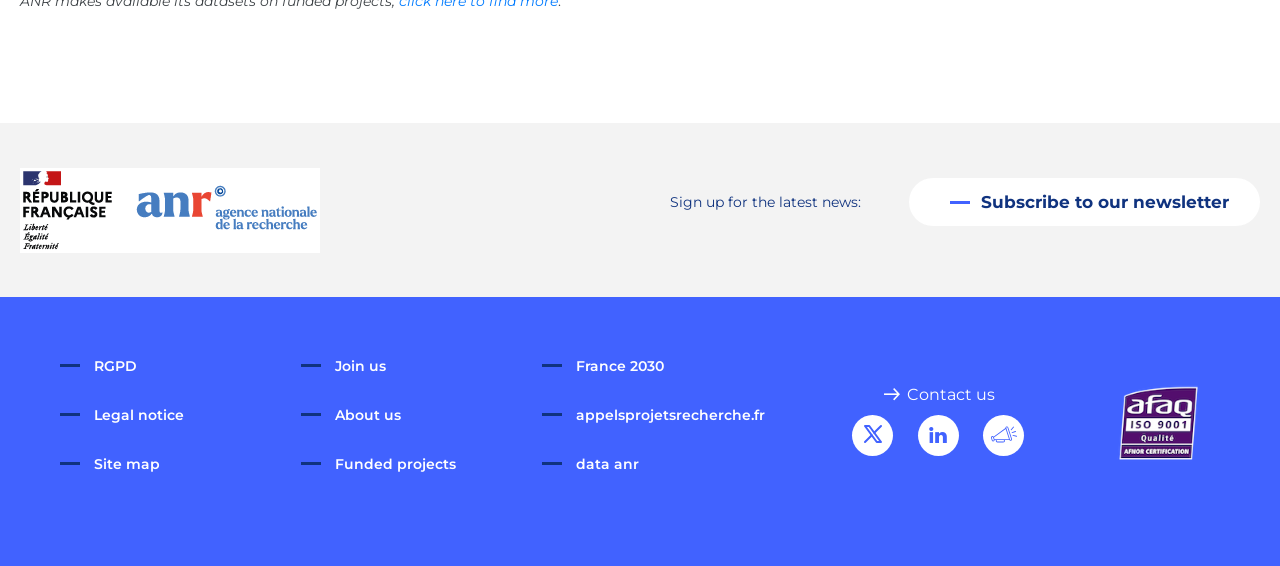Locate the bounding box coordinates of the area that needs to be clicked to fulfill the following instruction: "Go to 'About us'". The coordinates should be in the format of four float numbers between 0 and 1, namely [left, top, right, bottom].

[0.235, 0.718, 0.313, 0.75]